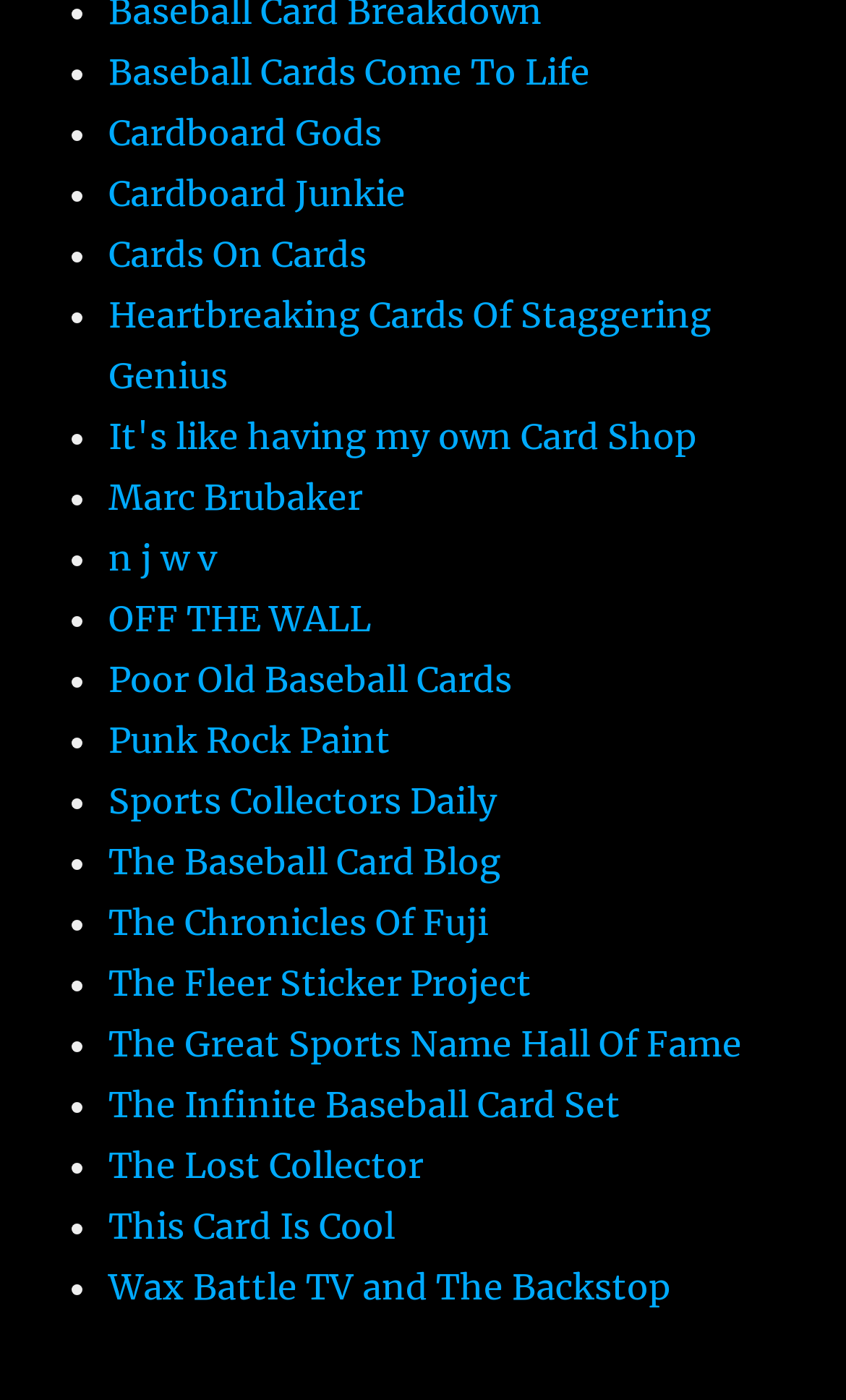Answer this question in one word or a short phrase: Do the links on the webpage have icons?

No